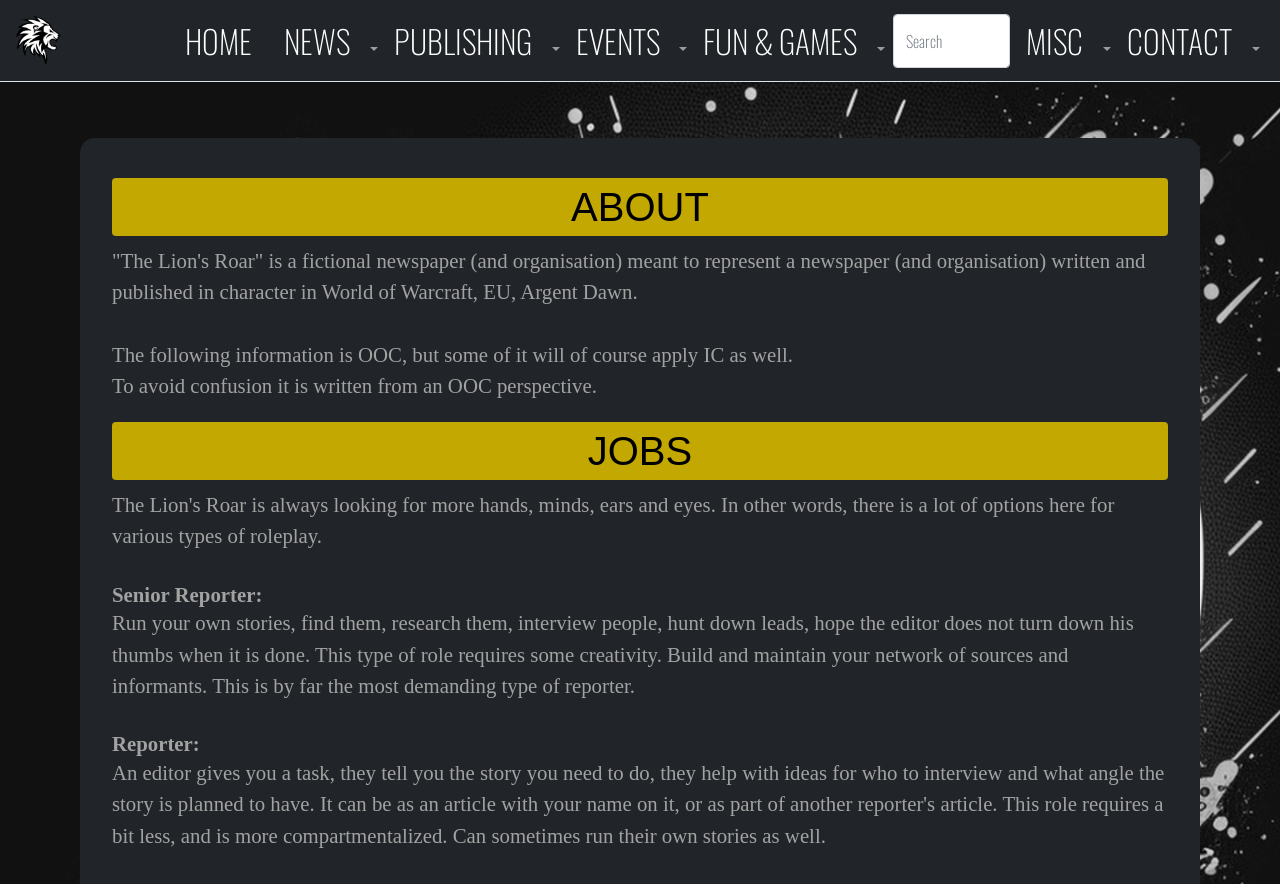Locate the bounding box of the UI element based on this description: "Privacy Policy". Provide four float numbers between 0 and 1 as [left, top, right, bottom].

None